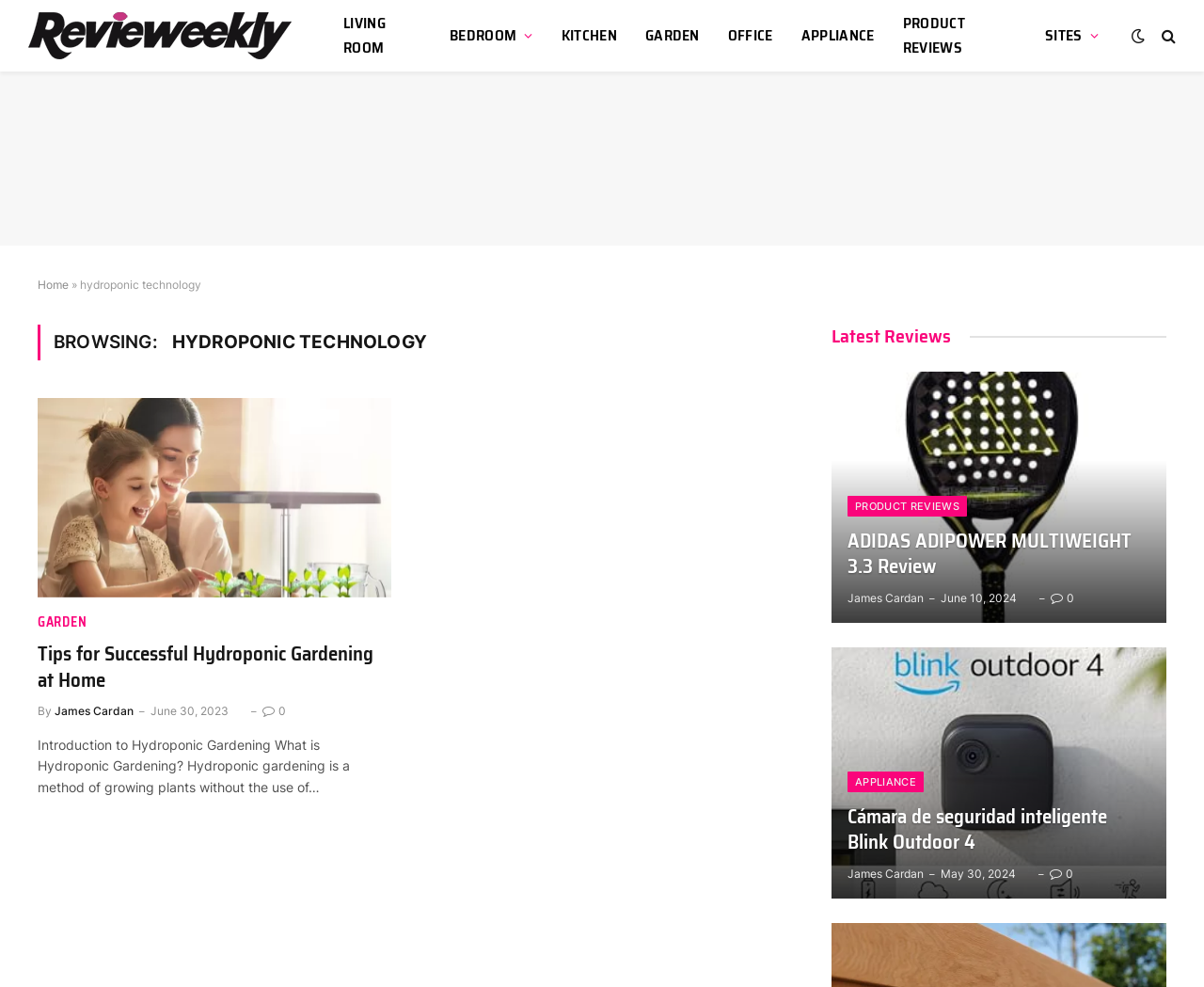Answer the following inquiry with a single word or phrase:
What is the section title above the article 'Tips for Successful Hydroponic Gardening at Home'?

BROWSING: HYDROPONIC TECHNOLOGY